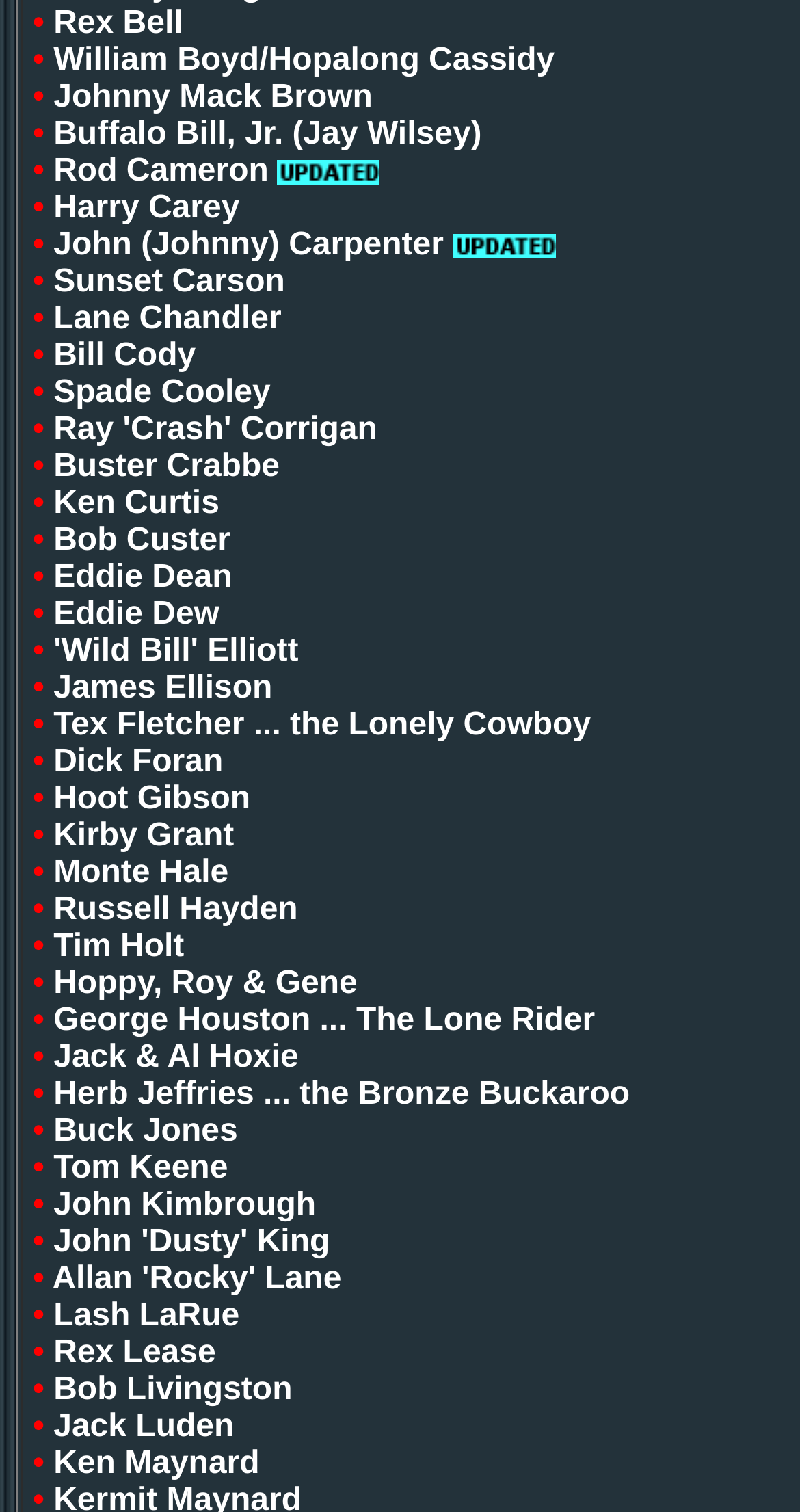Please respond in a single word or phrase: 
Is there a cowboy named 'John Wayne' on the list?

No